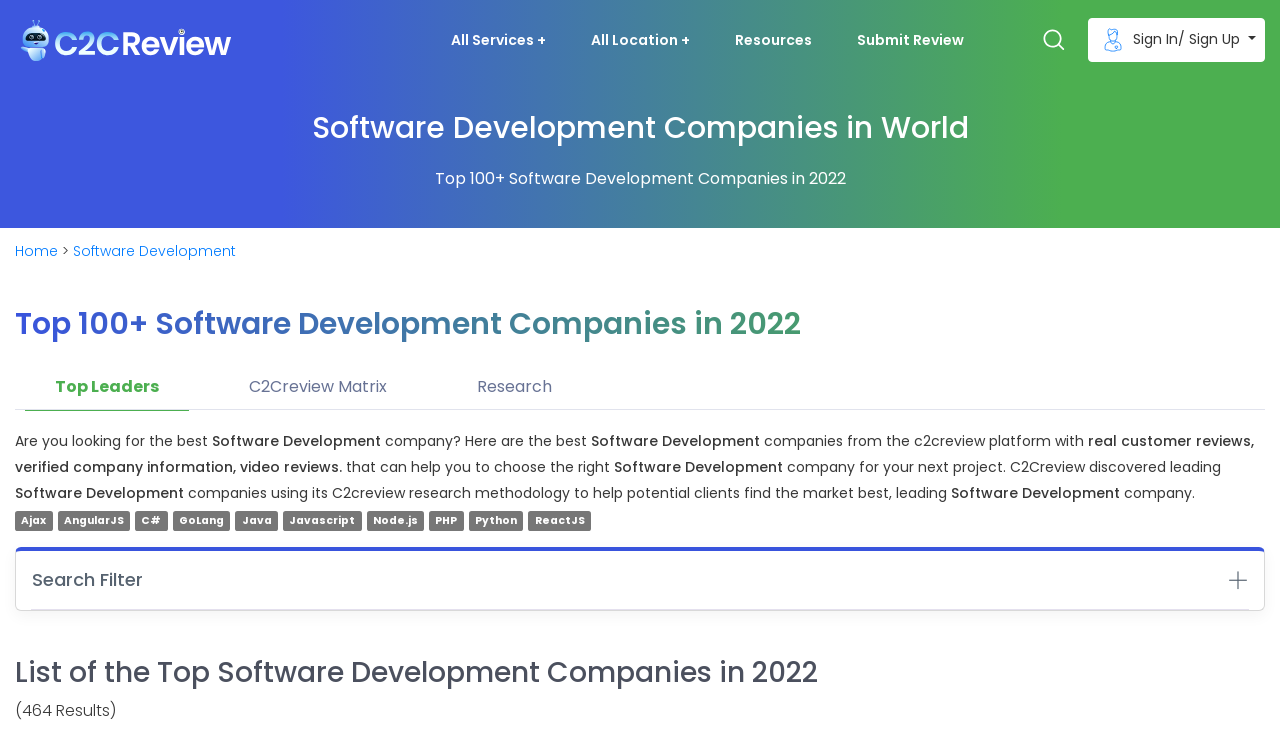Bounding box coordinates are specified in the format (top-left x, top-left y, bottom-right x, bottom-right y). All values are floating point numbers bounded between 0 and 1. Please provide the bounding box coordinate of the region this sentence describes: Jobsuche mit Smart-Agents

None